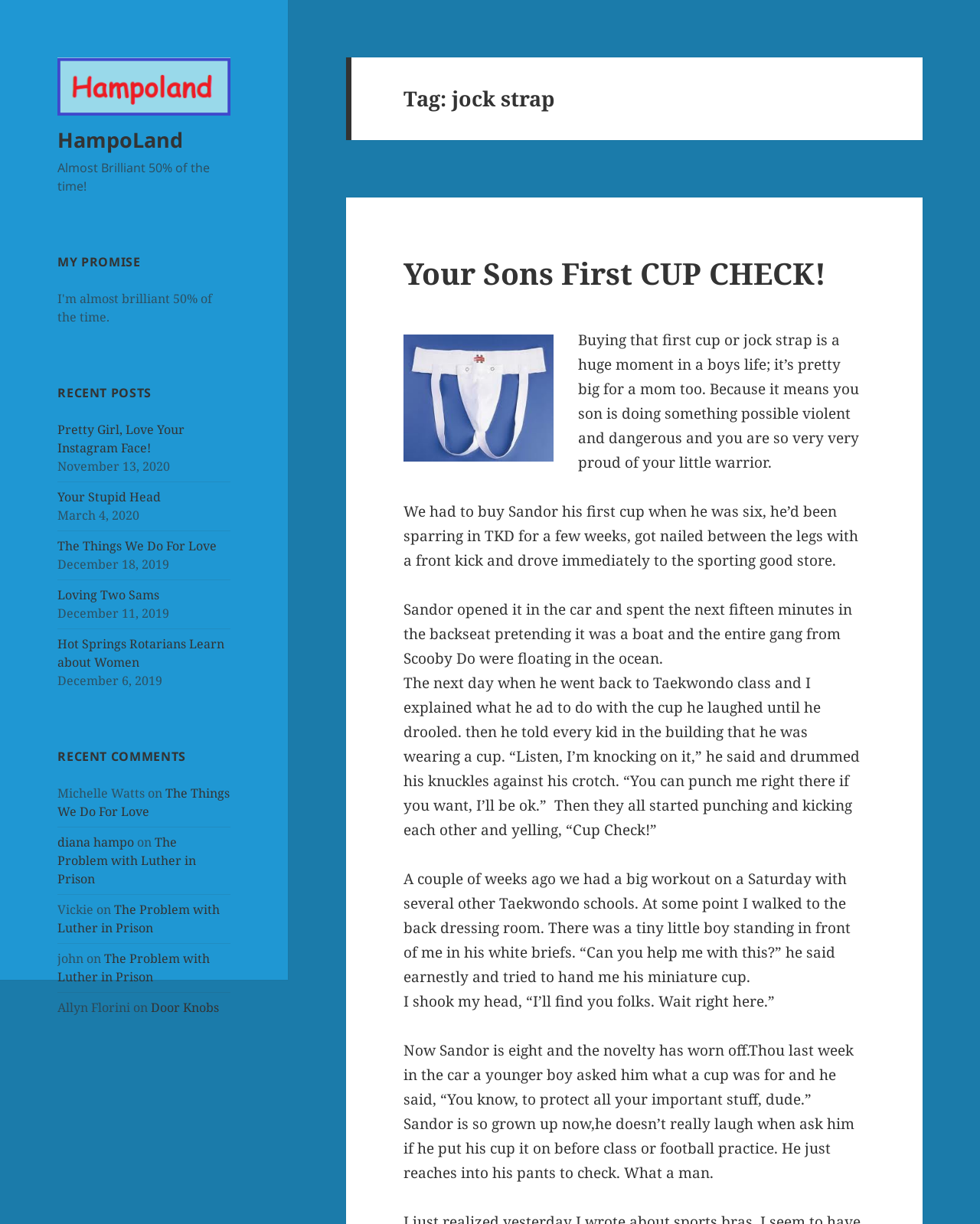Offer a meticulous caption that includes all visible features of the webpage.

The webpage is about a personal blog, HampoLand, with a focus on a specific topic, "jock strap". At the top, there is a logo image and a link to HampoLand. Below the logo, there is a tagline "Almost Brilliant 50% of the time!".

The main content is divided into three sections: "MY PROMISE", "RECENT POSTS", and "RECENT COMMENTS". The "MY PROMISE" section is a heading with no additional content. The "RECENT POSTS" section lists several links to blog posts, each with a title and a date. The posts are arranged in a vertical list, with the most recent post at the top.

The "RECENT COMMENTS" section lists several comments, each with a username, a link to the commented post, and the comment text. The comments are also arranged in a vertical list.

On the right side of the page, there is a header section with a heading "Tag: jock strap". Below the heading, there is a blog post titled "Your Sons First CUP CHECK!". The post contains an image, followed by several paragraphs of text describing a personal experience related to buying a jock strap for a child. The text is written in a humorous and conversational tone.

Overall, the webpage has a simple layout with a focus on the blog content. There are several links to other blog posts and comments, as well as a few images scattered throughout the page.